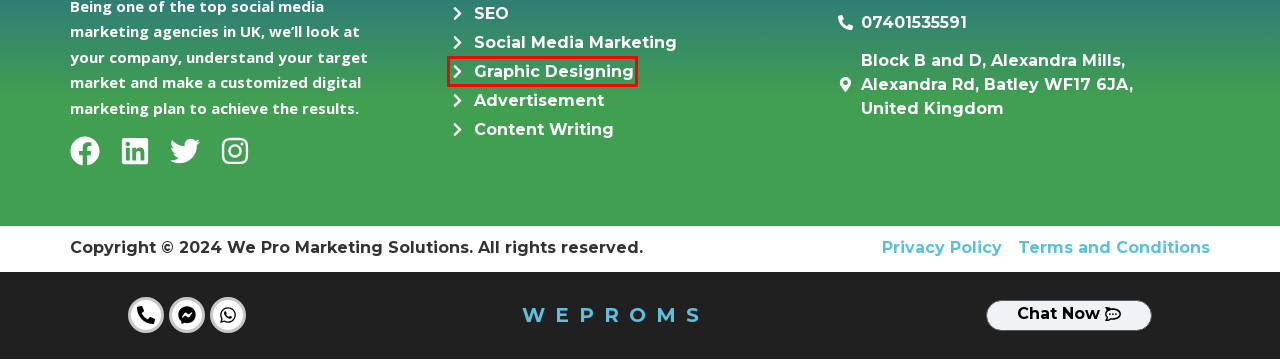A screenshot of a webpage is given, marked with a red bounding box around a UI element. Please select the most appropriate webpage description that fits the new page after clicking the highlighted element. Here are the candidates:
A. Website Development Services Company in Pakistan [WeProms]
B. Social Media Marketing Agency in Lahore, Pakistan | WeProms
C. Graphic Designing Services in Lahore, Pakistan | WeProms
D. Content Writing Agency in Lahore, Pakistan | WeProms
E. Advertising | WeProms
F. Terms and Conditions | WeProms
G. 1# SEO Company in Lahore, Pakistan | WeProms
H. Privacy Policy | WeProms, UK

C